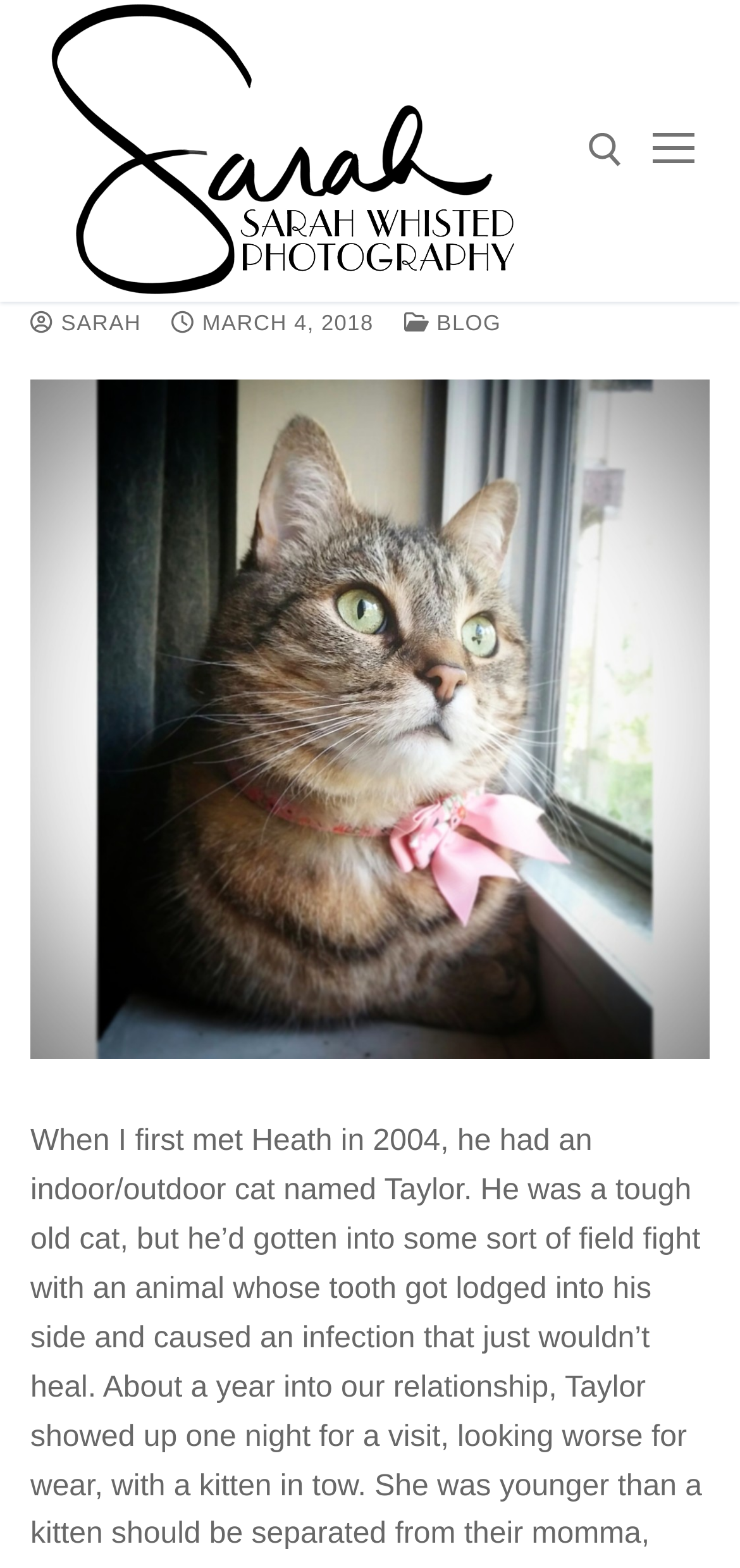Based on the element description "alt="Sarah Whisted Photography"", predict the bounding box coordinates of the UI element.

[0.062, 0.0, 0.703, 0.192]